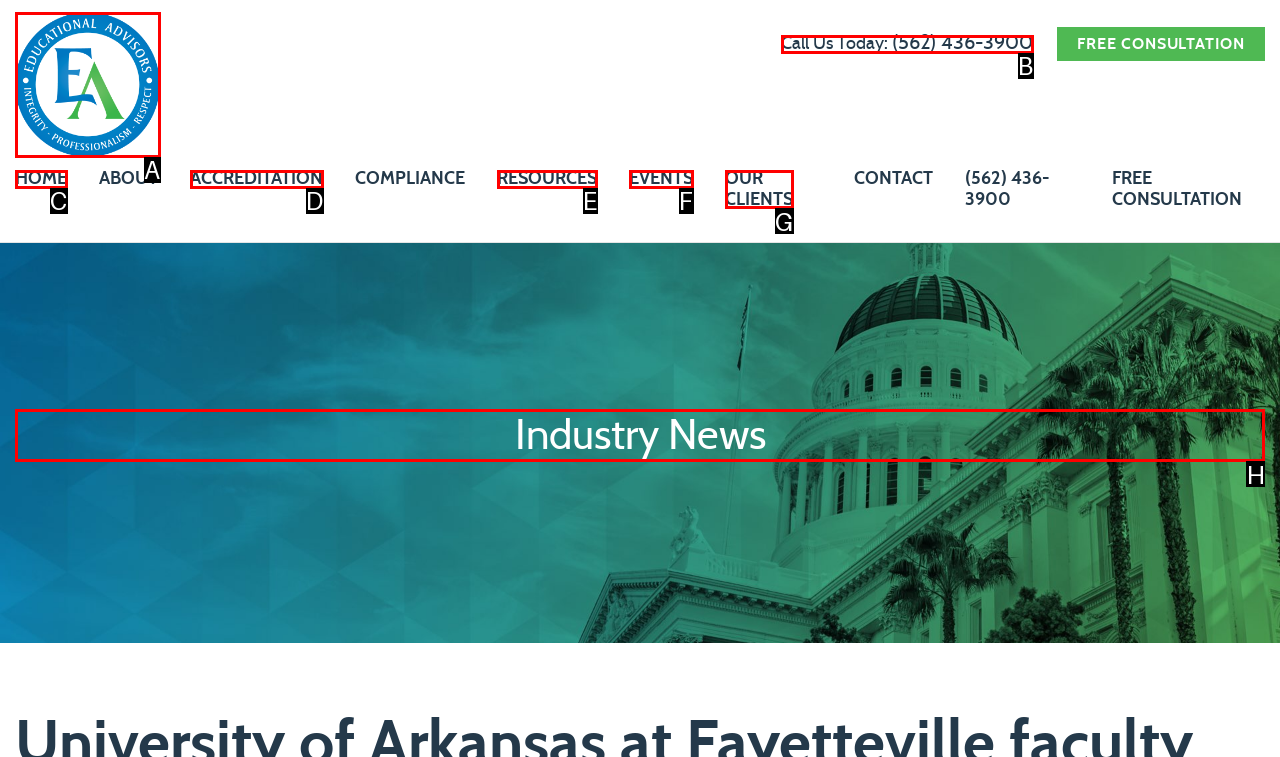Specify the letter of the UI element that should be clicked to achieve the following: Read industry news
Provide the corresponding letter from the choices given.

H